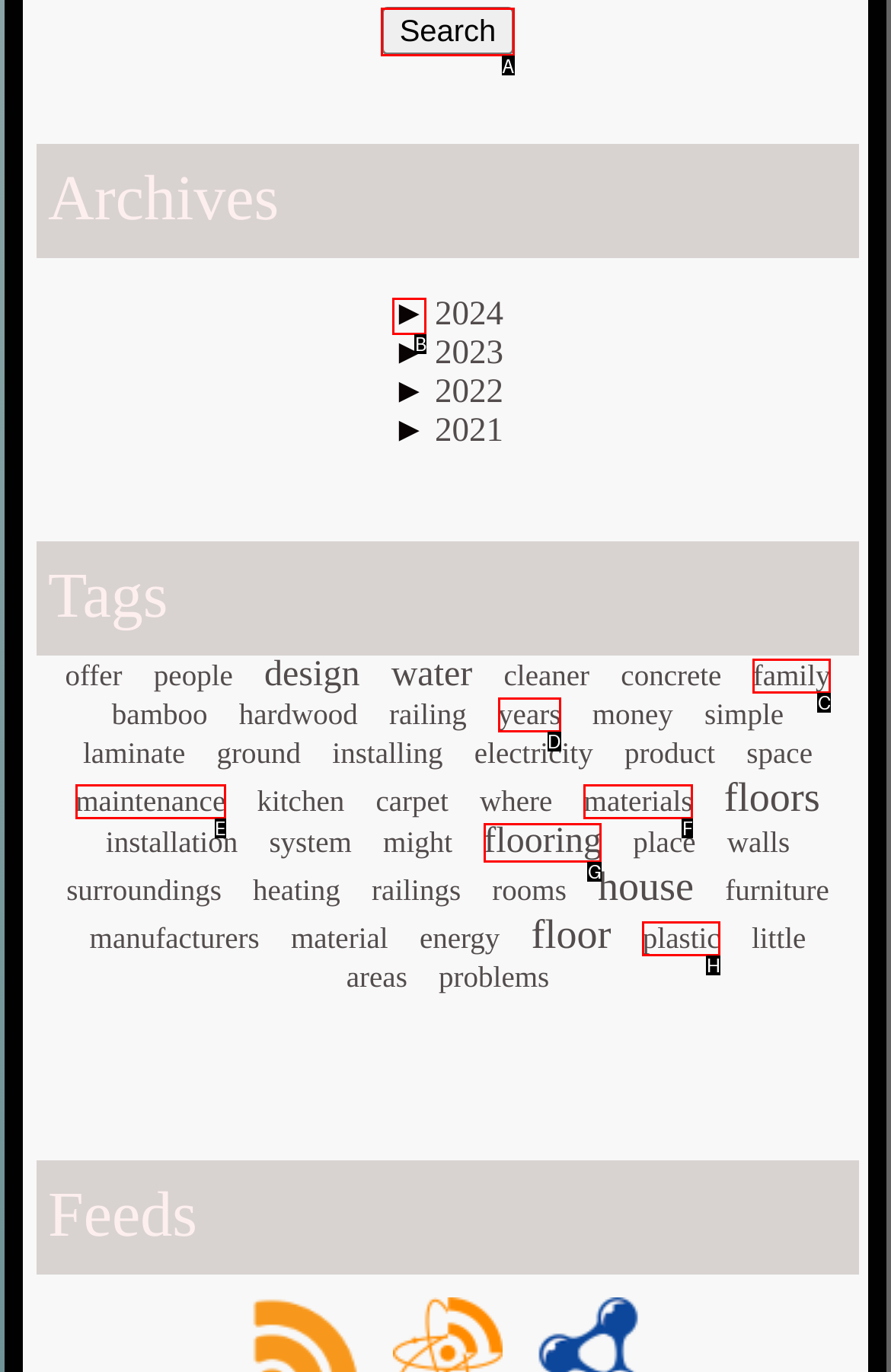Select the HTML element that should be clicked to accomplish the task: Search Reply with the corresponding letter of the option.

A